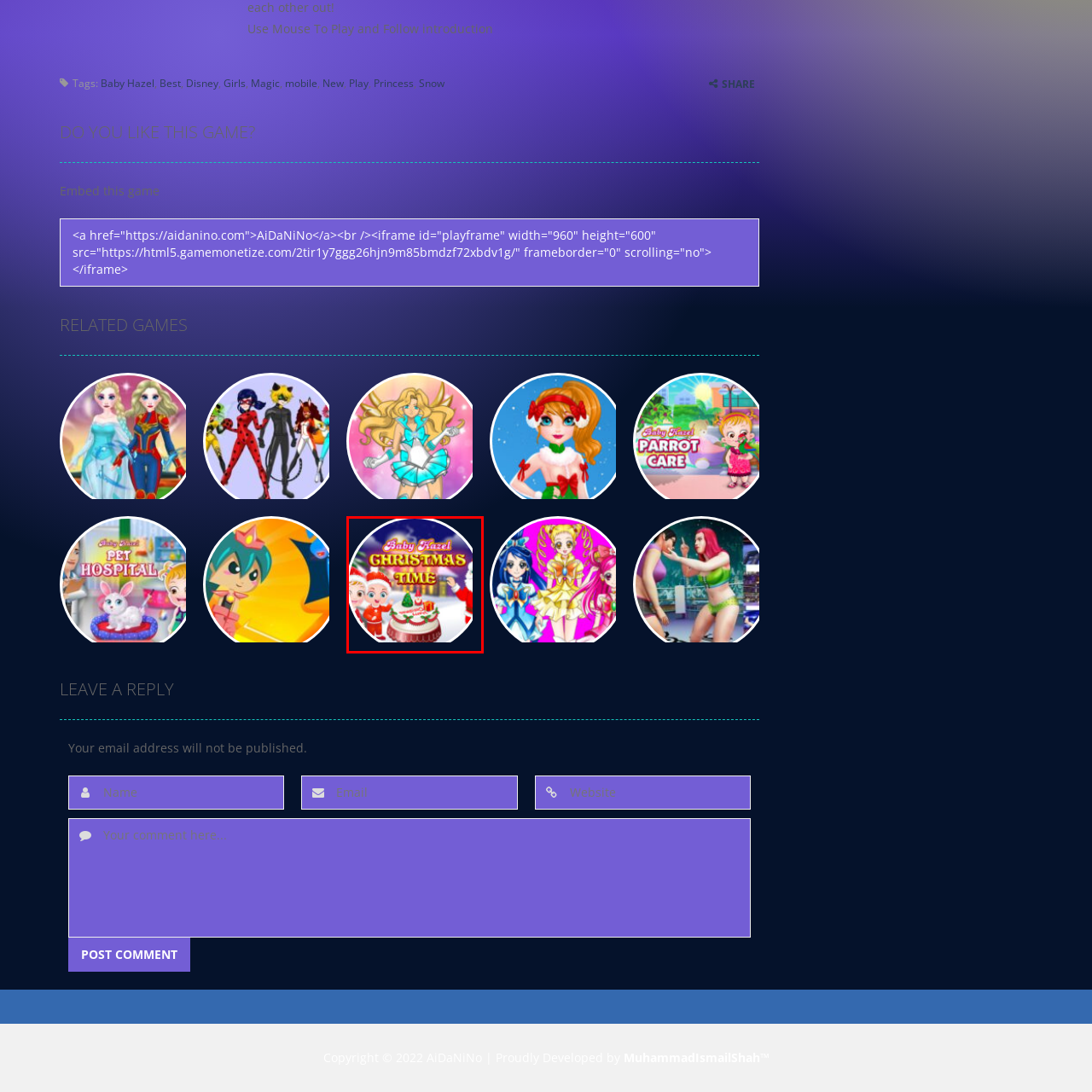Inspect the section within the red border, What is the centerpiece of the celebration? Provide a one-word or one-phrase answer.

A beautifully decorated Christmas cake